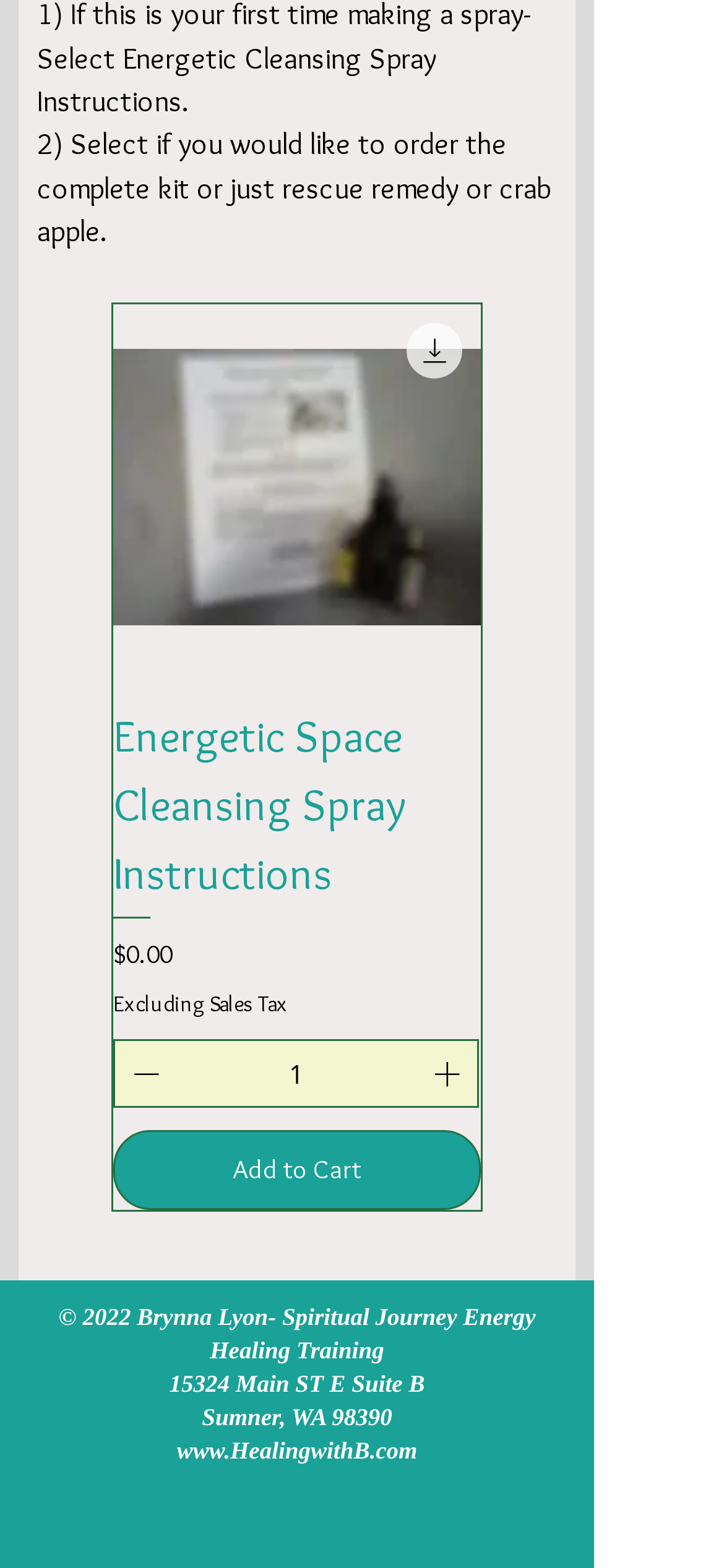Could you please study the image and provide a detailed answer to the question:
What is the name of the website owner?

I found a heading element that contains the text '© 2022 Brynna Lyon-', which indicates that the name of the website owner is Brynna Lyon.